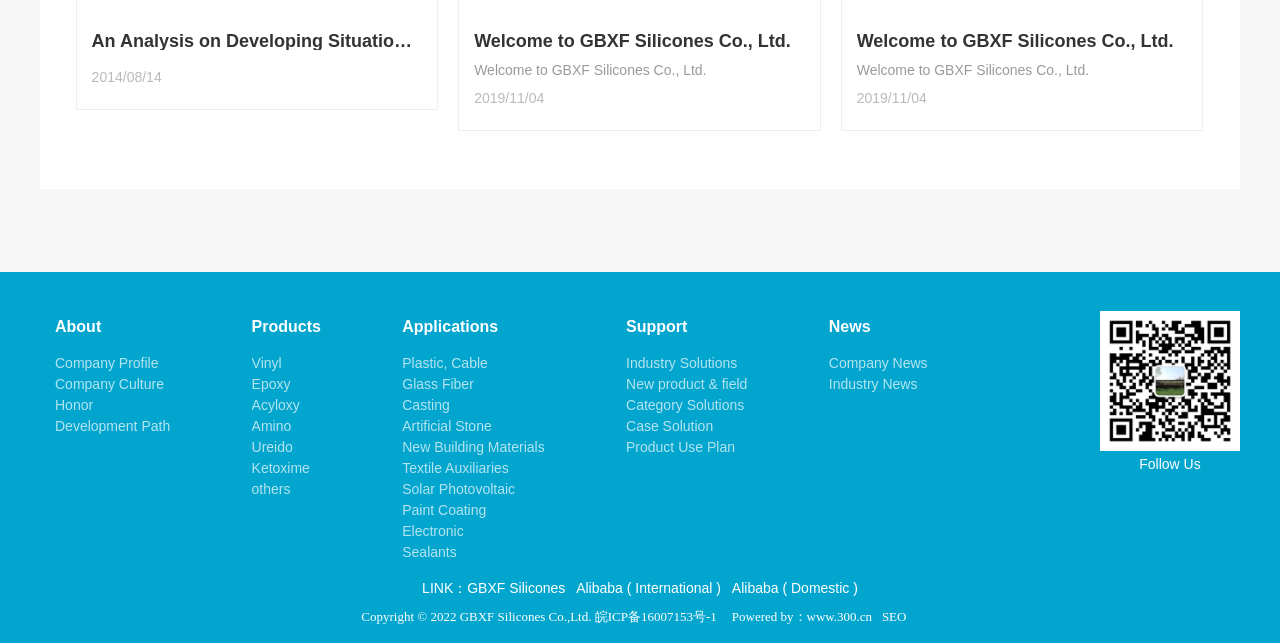What are the product categories?
Utilize the information in the image to give a detailed answer to the question.

I found the product categories by looking at the links under the 'Products' section, which include Vinyl, Epoxy, Acyloxy, Amino, Ureido, Ketoxime, and others.